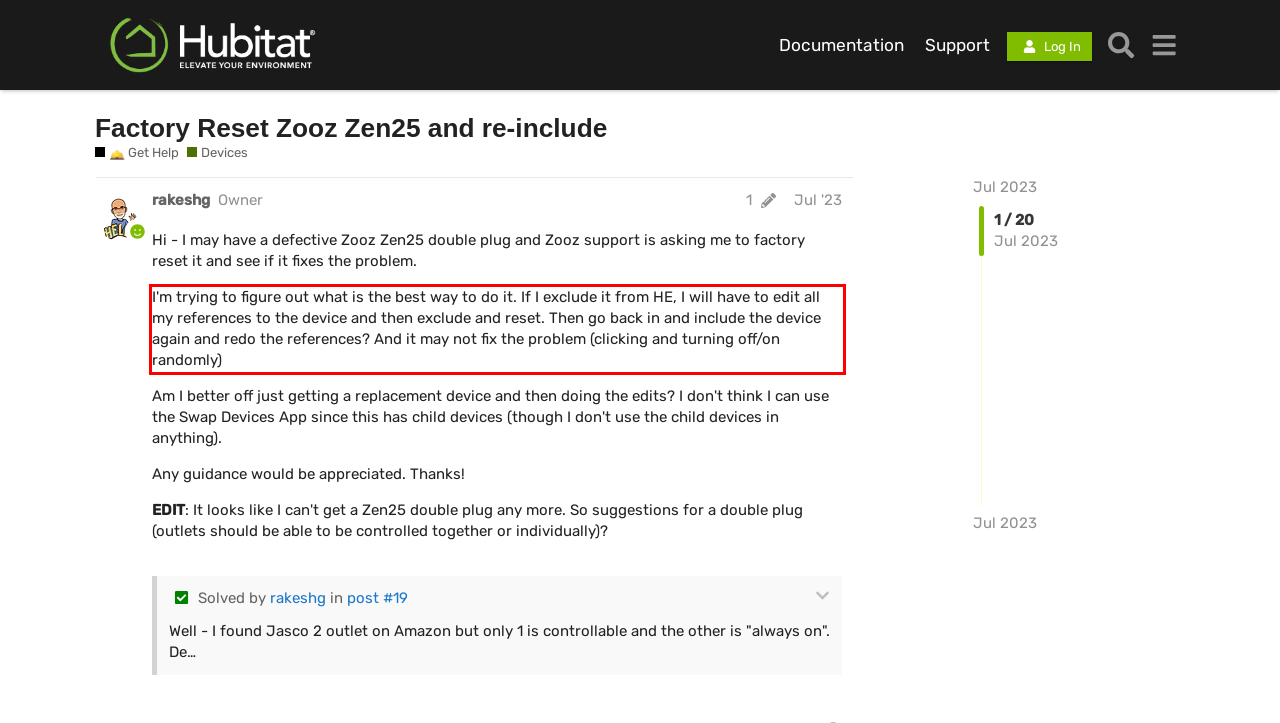Look at the screenshot of the webpage, locate the red rectangle bounding box, and generate the text content that it contains.

I'm trying to figure out what is the best way to do it. If I exclude it from HE, I will have to edit all my references to the device and then exclude and reset. Then go back in and include the device again and redo the references? And it may not fix the problem (clicking and turning off/on randomly)